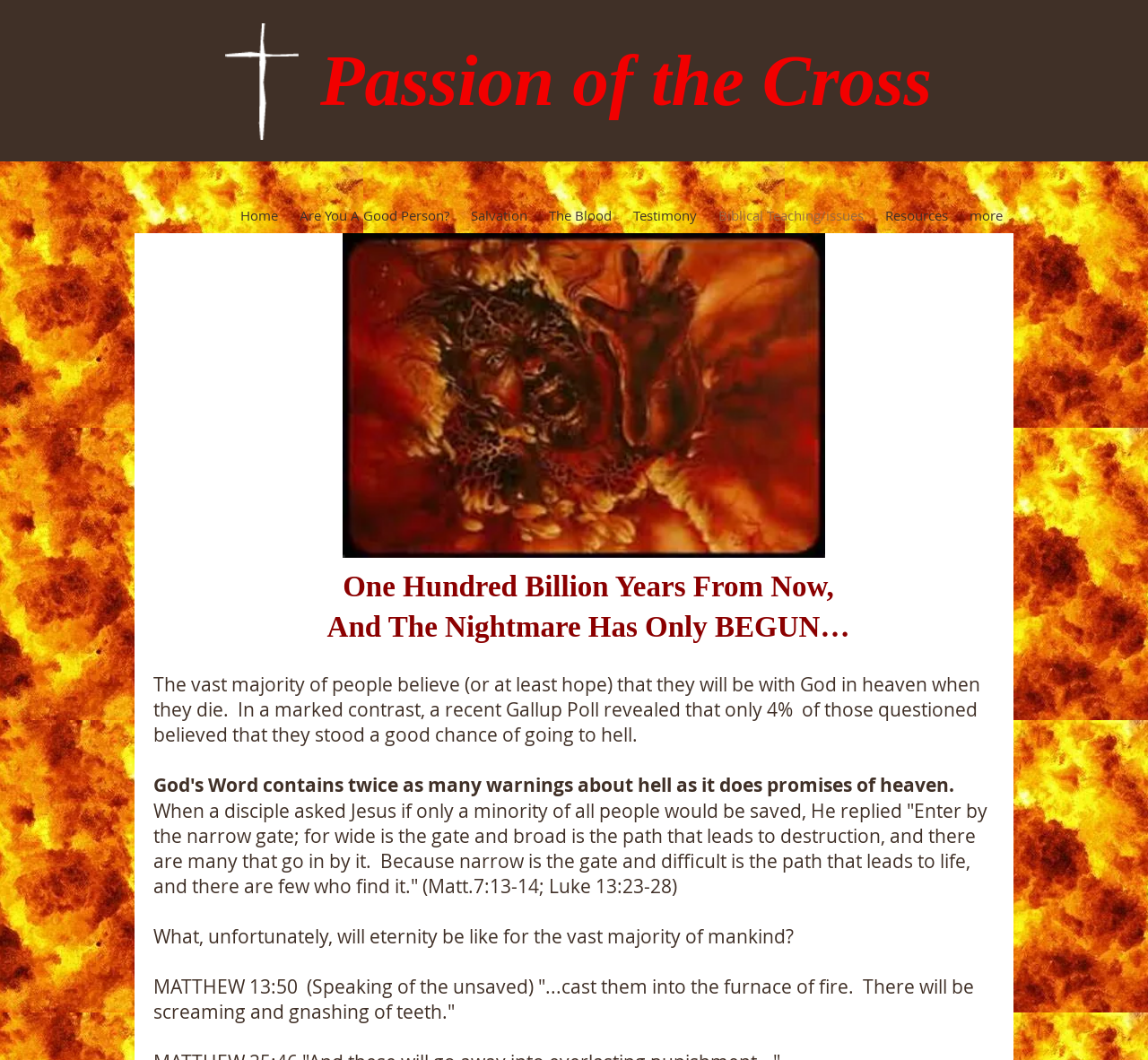Bounding box coordinates are specified in the format (top-left x, top-left y, bottom-right x, bottom-right y). All values are floating point numbers bounded between 0 and 1. Please provide the bounding box coordinate of the region this sentence describes: The Blood

[0.469, 0.196, 0.542, 0.211]